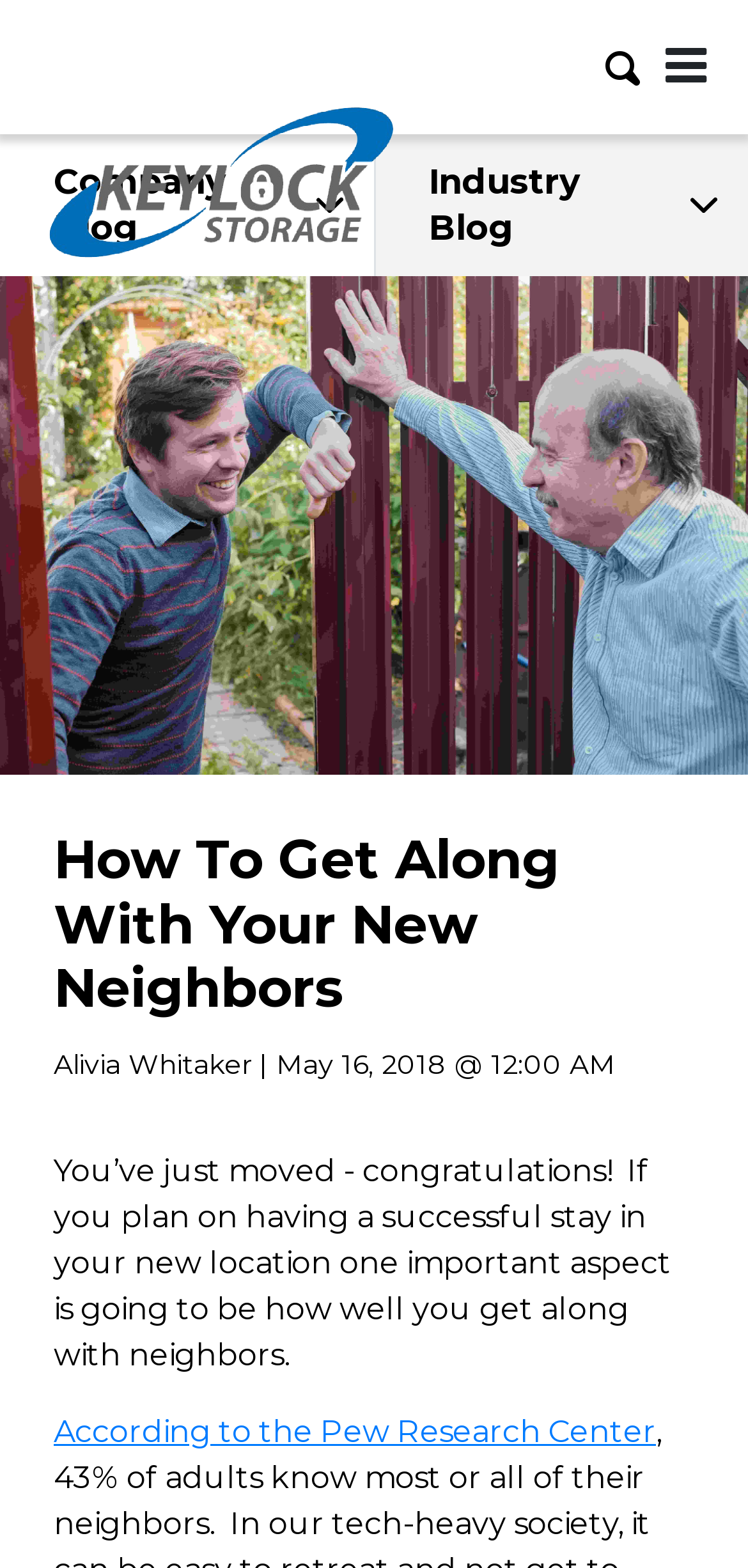Locate the primary heading on the webpage and return its text.

How To Get Along With Your New Neighbors